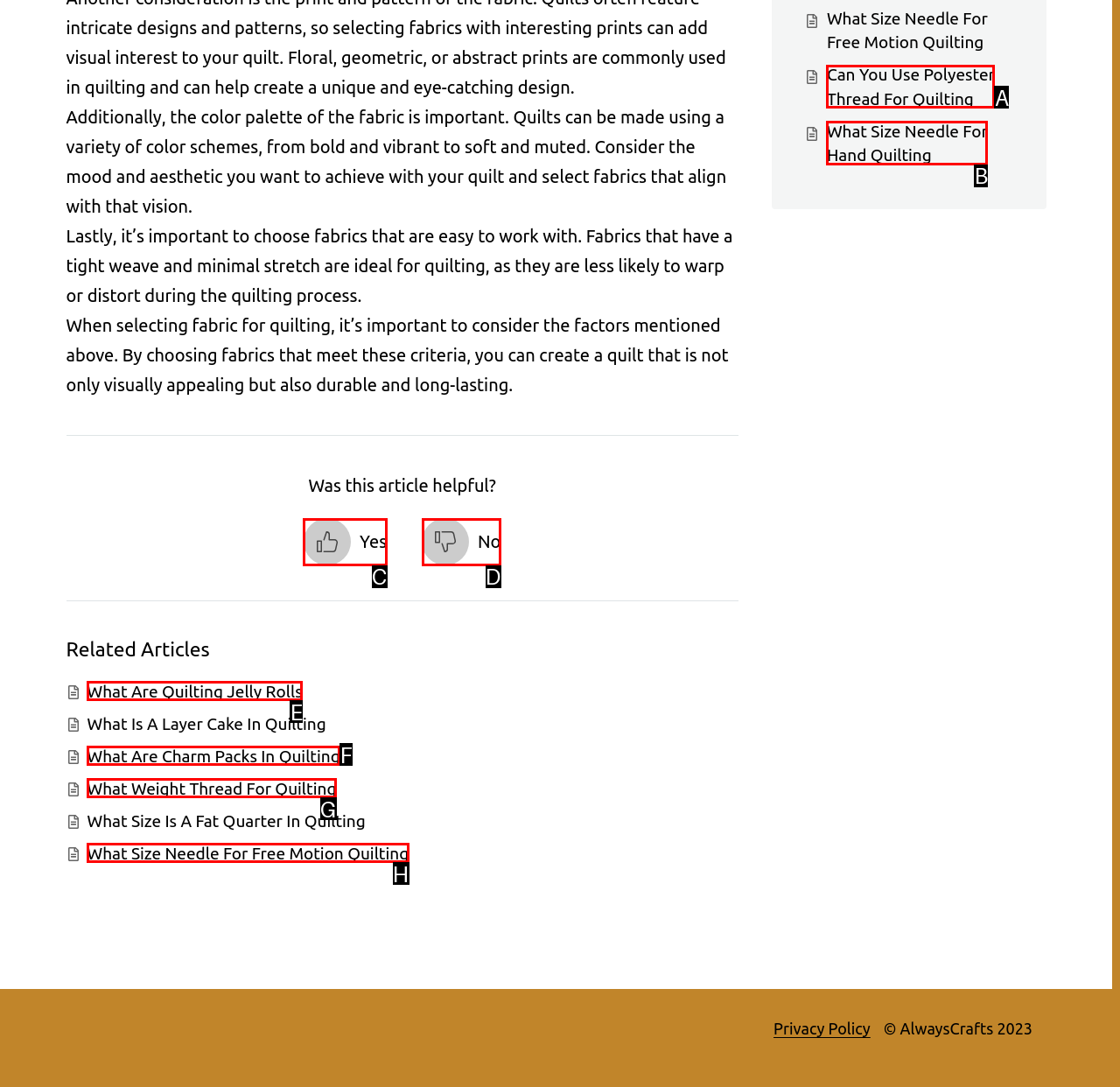Identify the HTML element that corresponds to the following description: July 2023 Provide the letter of the best matching option.

None